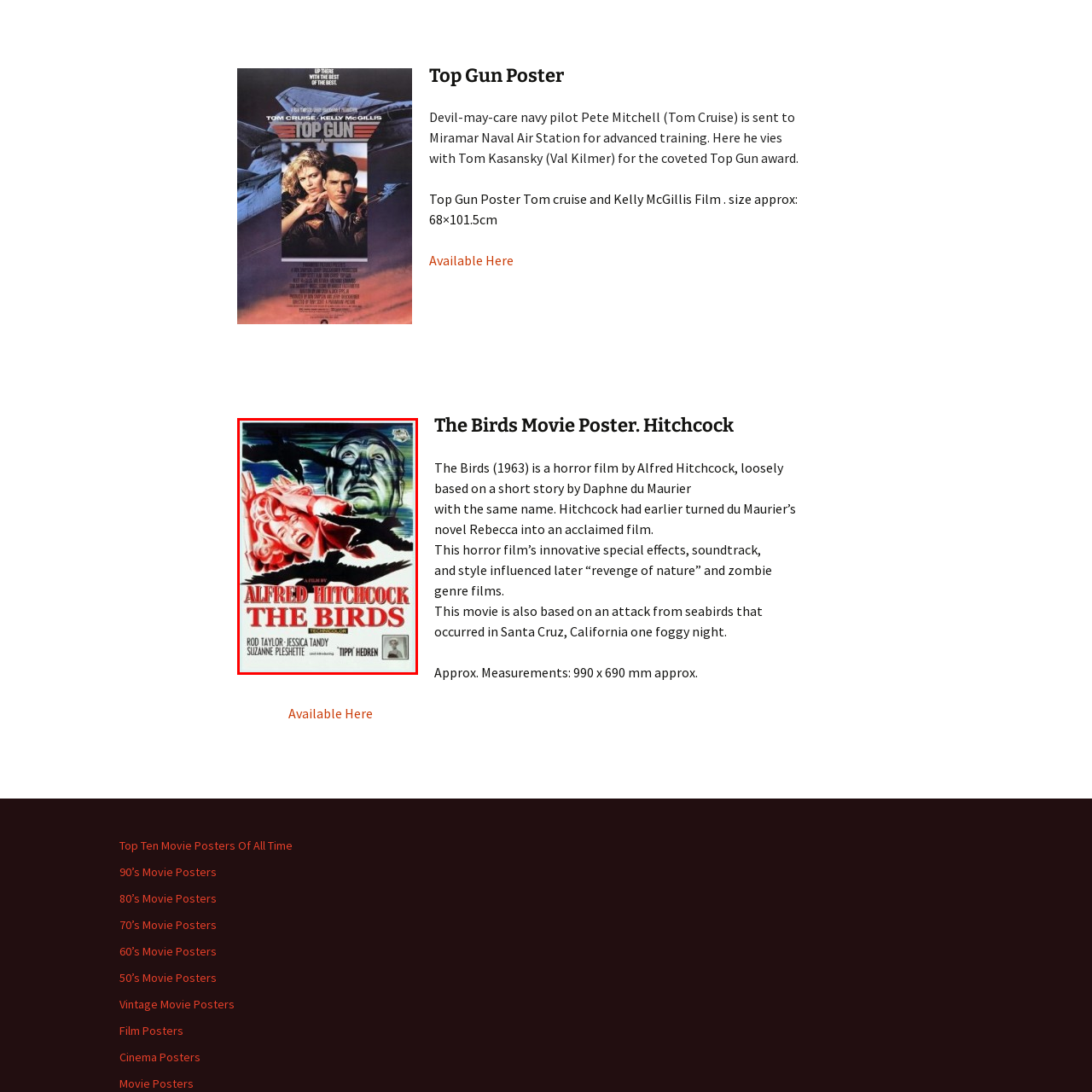What is the approximate width of the poster in mm?
Observe the part of the image inside the red bounding box and answer the question concisely with one word or a short phrase.

990